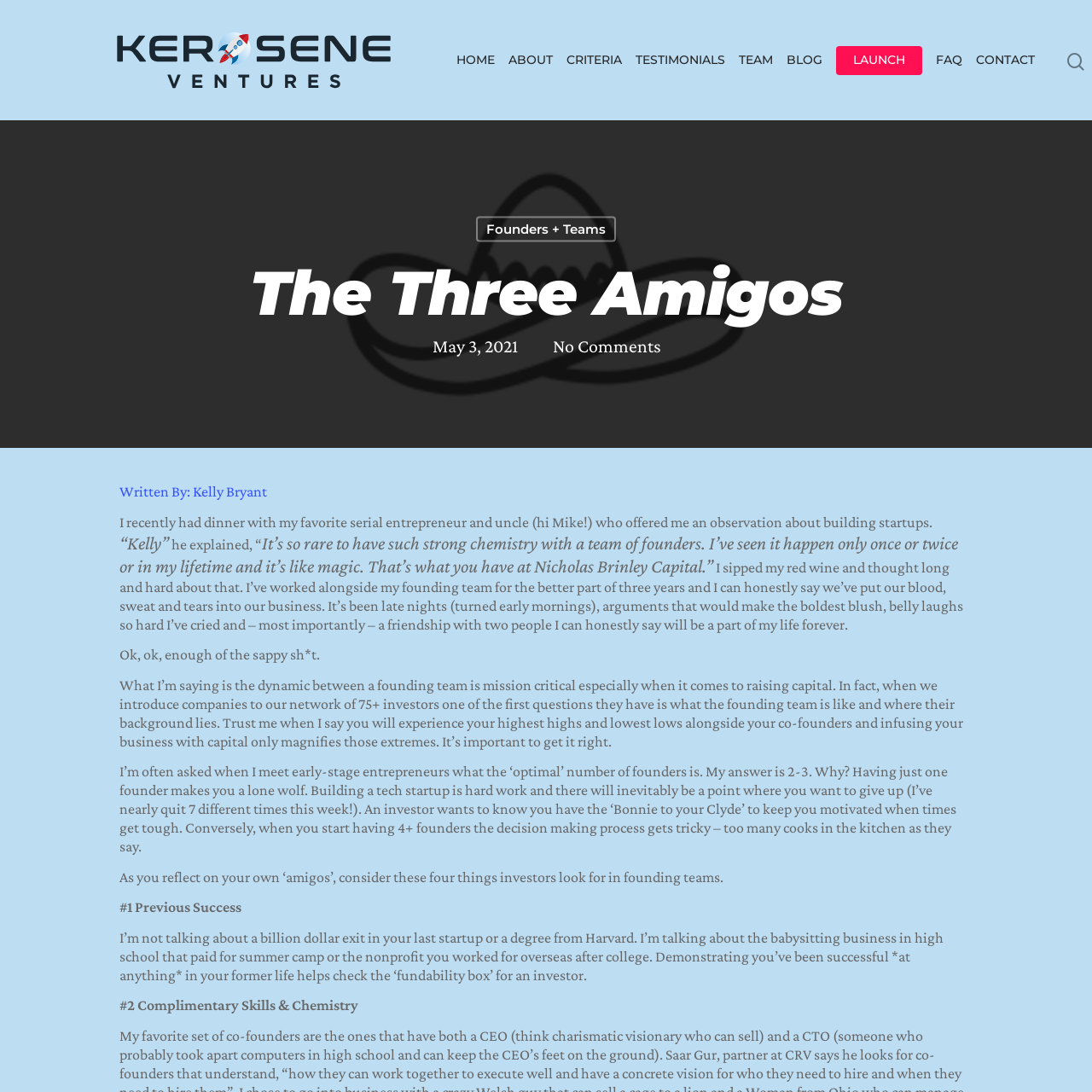Please mark the bounding box coordinates of the area that should be clicked to carry out the instruction: "Search for a product".

None